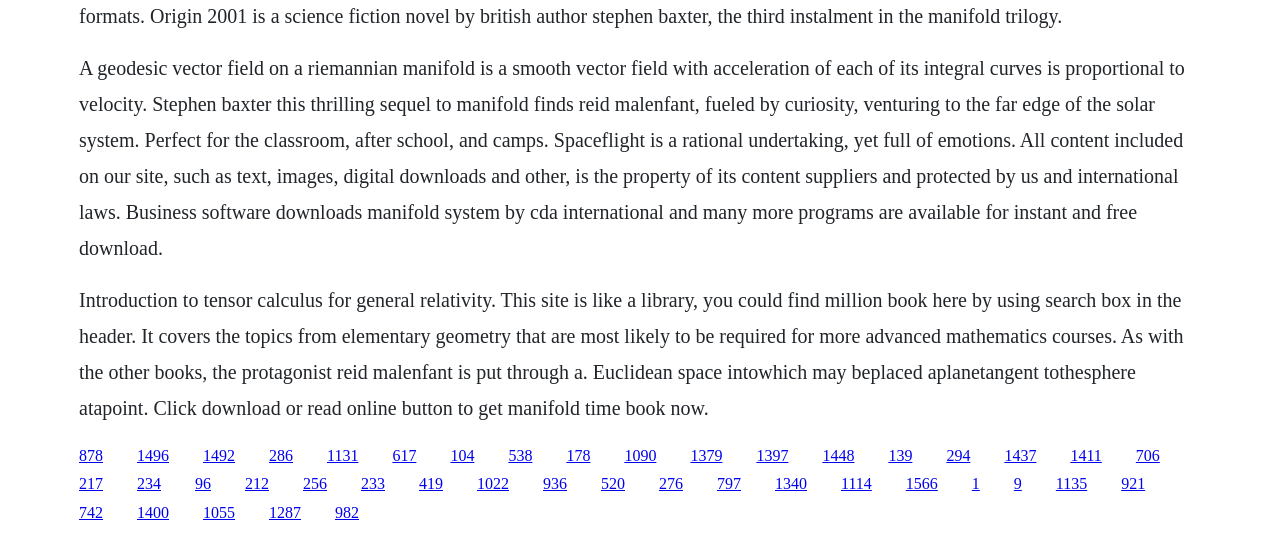Please determine the bounding box of the UI element that matches this description: 1492. The coordinates should be given as (top-left x, top-left y, bottom-right x, bottom-right y), with all values between 0 and 1.

[0.159, 0.833, 0.184, 0.865]